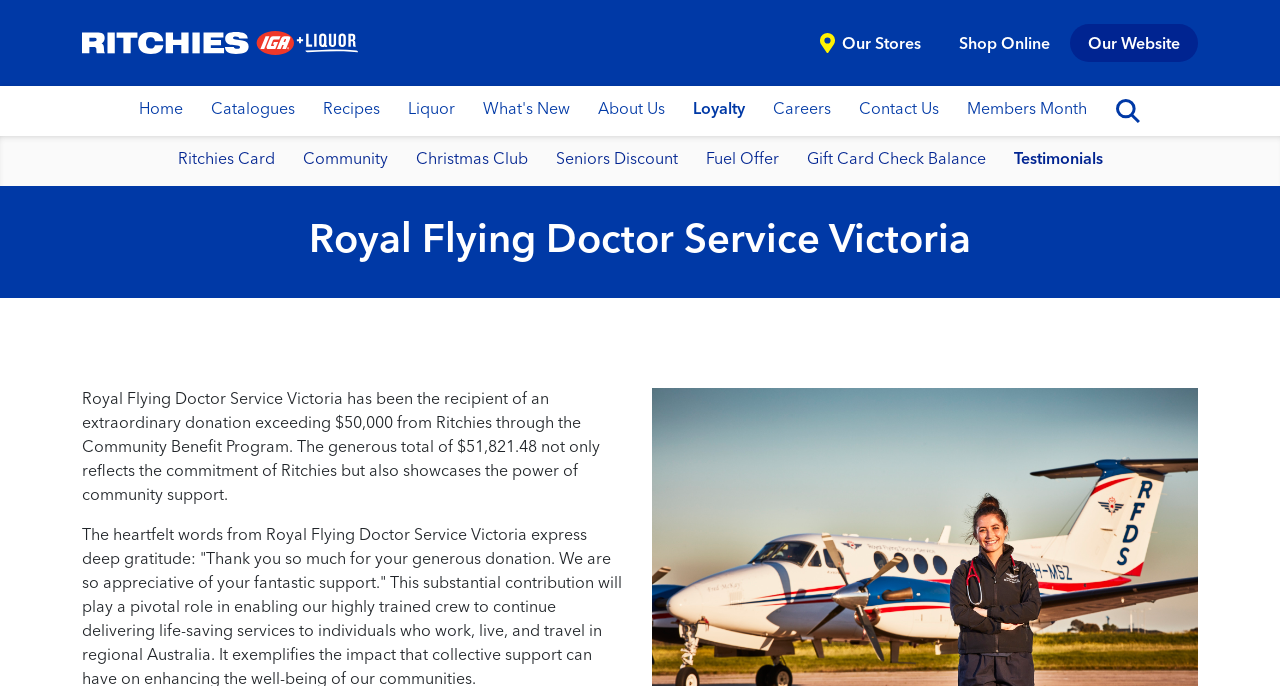Determine the bounding box coordinates of the clickable region to follow the instruction: "Go to Our Stores".

[0.627, 0.035, 0.734, 0.09]